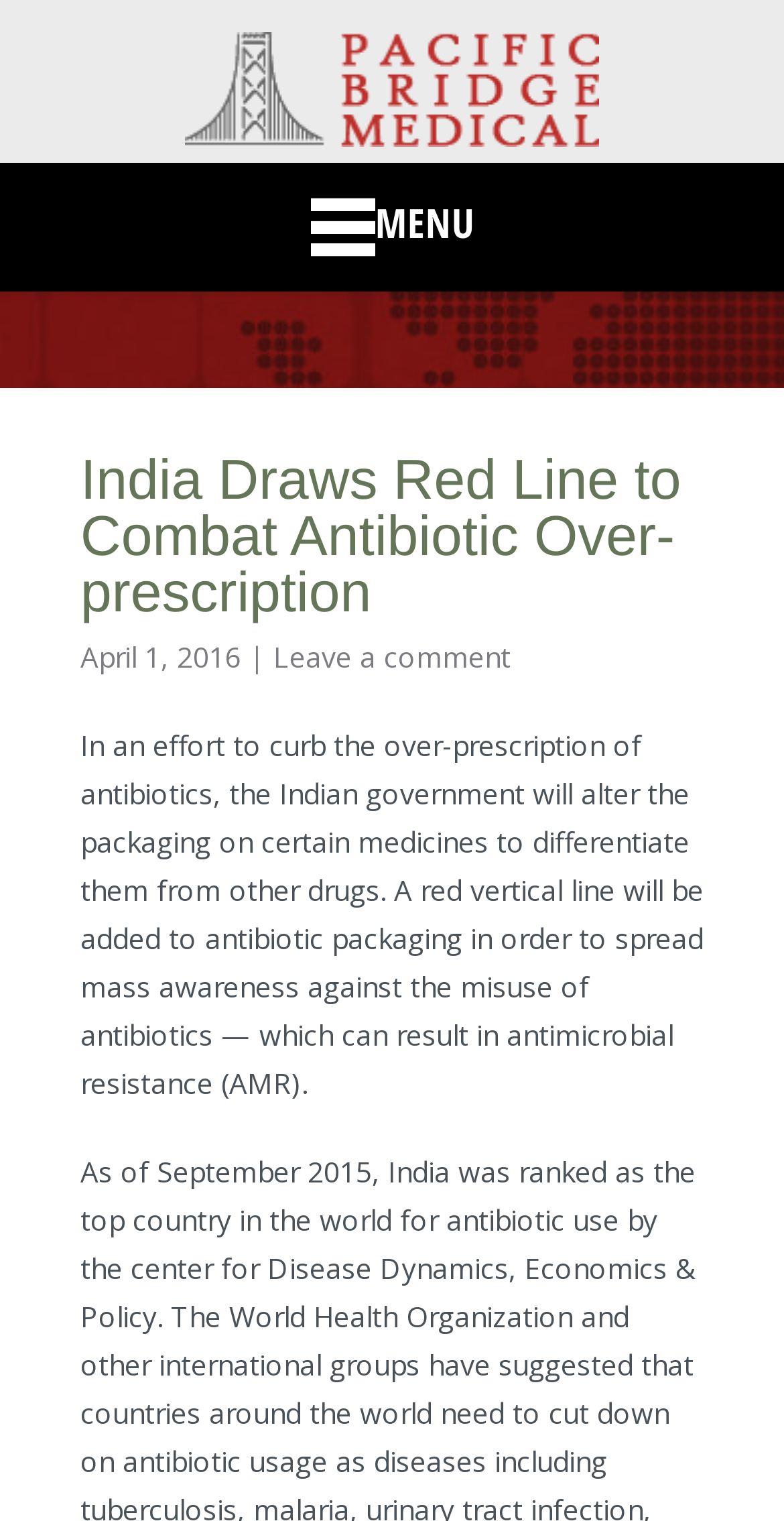Please study the image and answer the question comprehensively:
What is the name of the company with the logo?

The logo is located at the top of the webpage, and it has a corresponding link with the text 'Pacific Bridge Medical'. This suggests that the logo belongs to the company Pacific Bridge Medical.